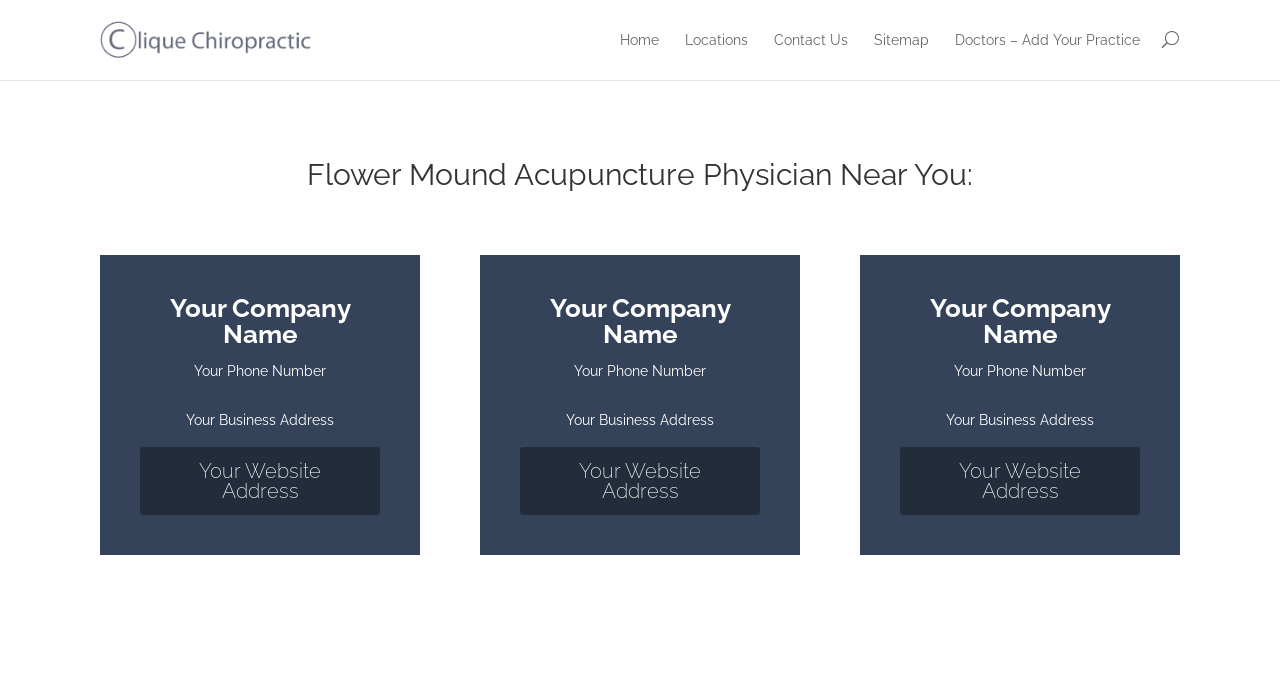Locate the bounding box coordinates of the item that should be clicked to fulfill the instruction: "Subscribe to our newsletter".

None